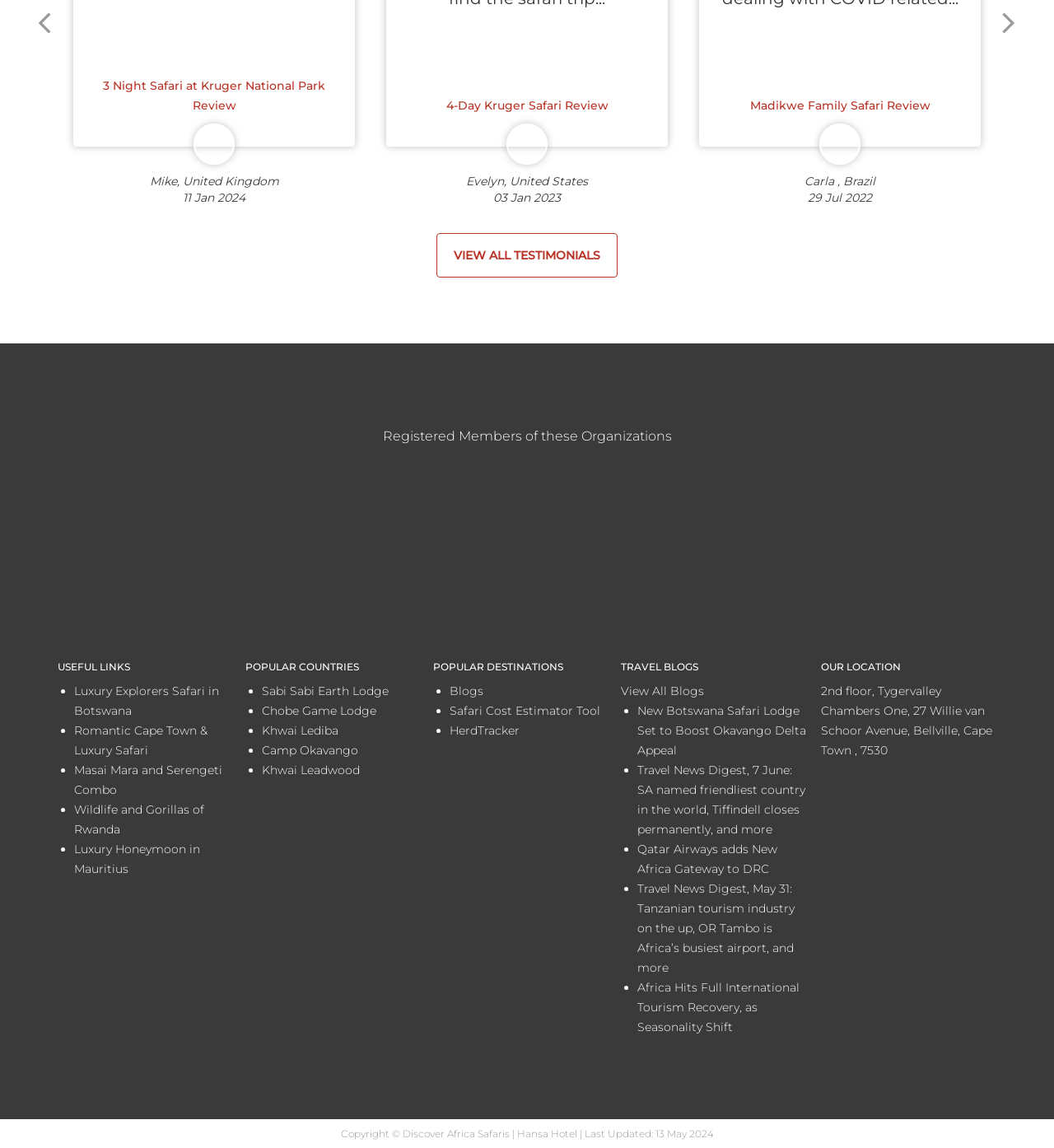Please determine the bounding box coordinates of the area that needs to be clicked to complete this task: 'Explore Luxury Explorers Safari in Botswana'. The coordinates must be four float numbers between 0 and 1, formatted as [left, top, right, bottom].

[0.07, 0.593, 0.233, 0.627]